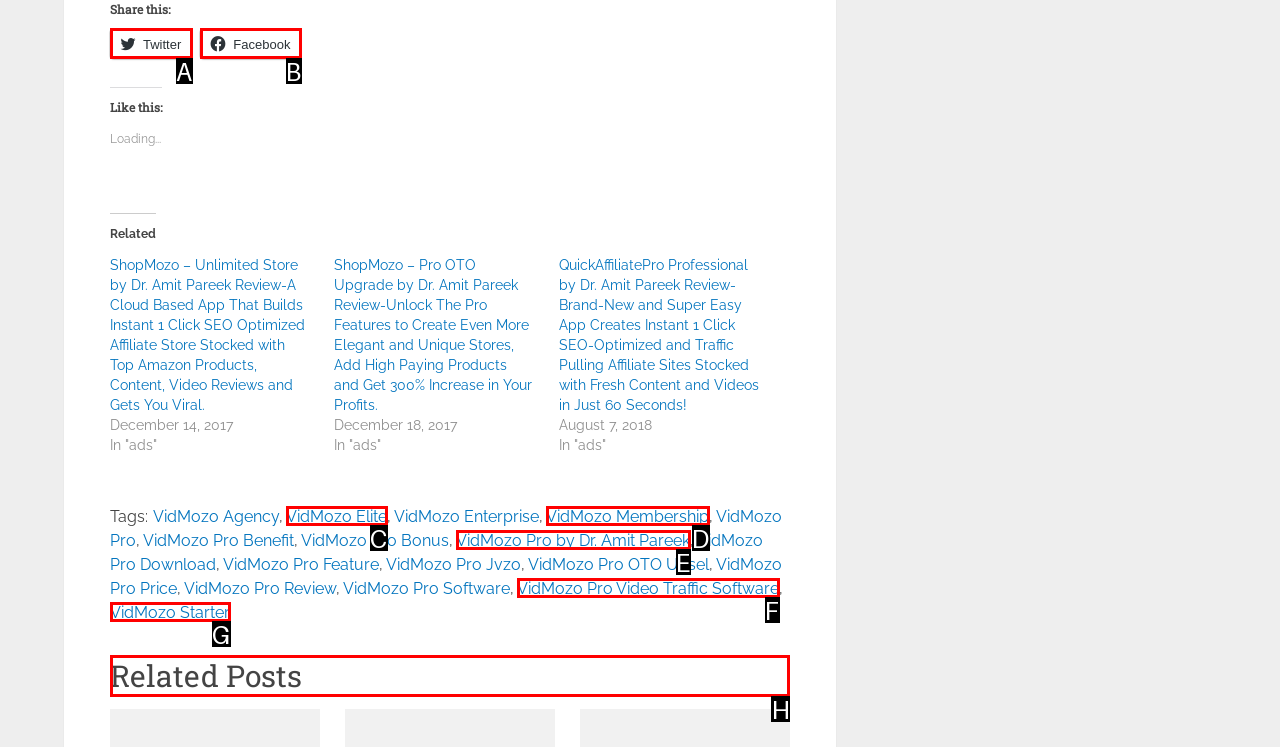To complete the task: View Related Posts, select the appropriate UI element to click. Respond with the letter of the correct option from the given choices.

H